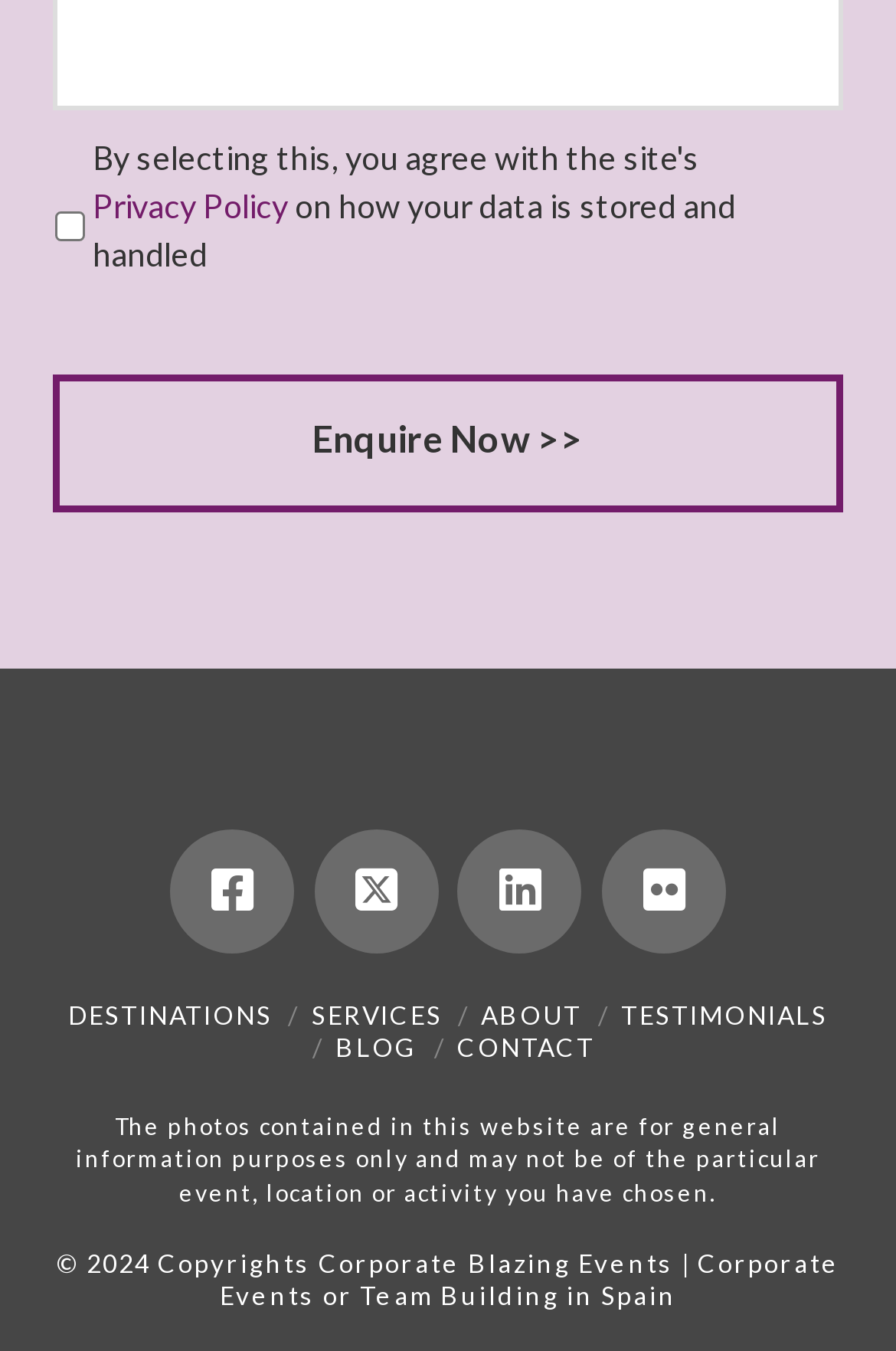Please identify the bounding box coordinates of the element's region that should be clicked to execute the following instruction: "Visit Maine Supreme Judicial Court". The bounding box coordinates must be four float numbers between 0 and 1, i.e., [left, top, right, bottom].

None